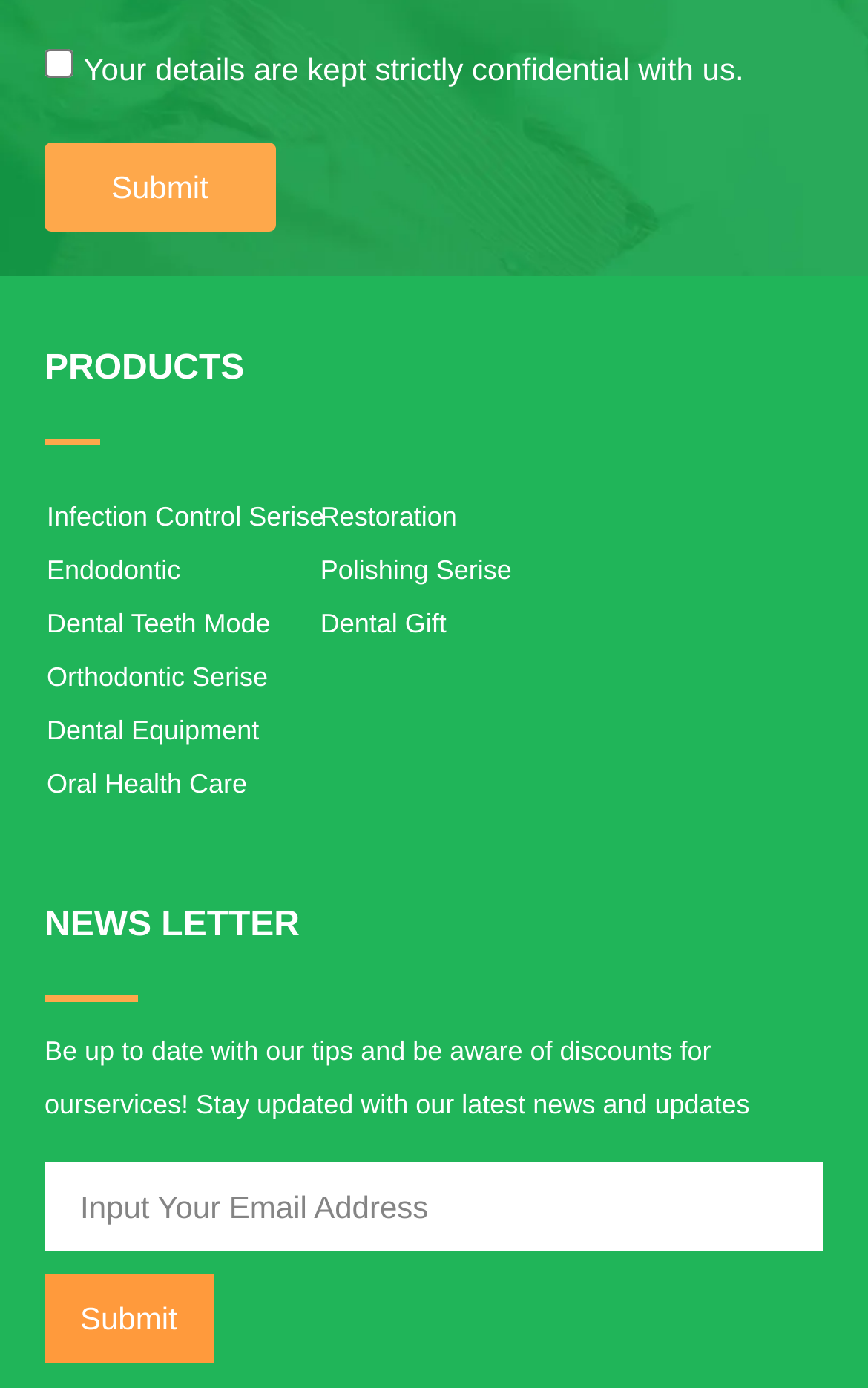How many 'Submit' buttons are there? Look at the image and give a one-word or short phrase answer.

2